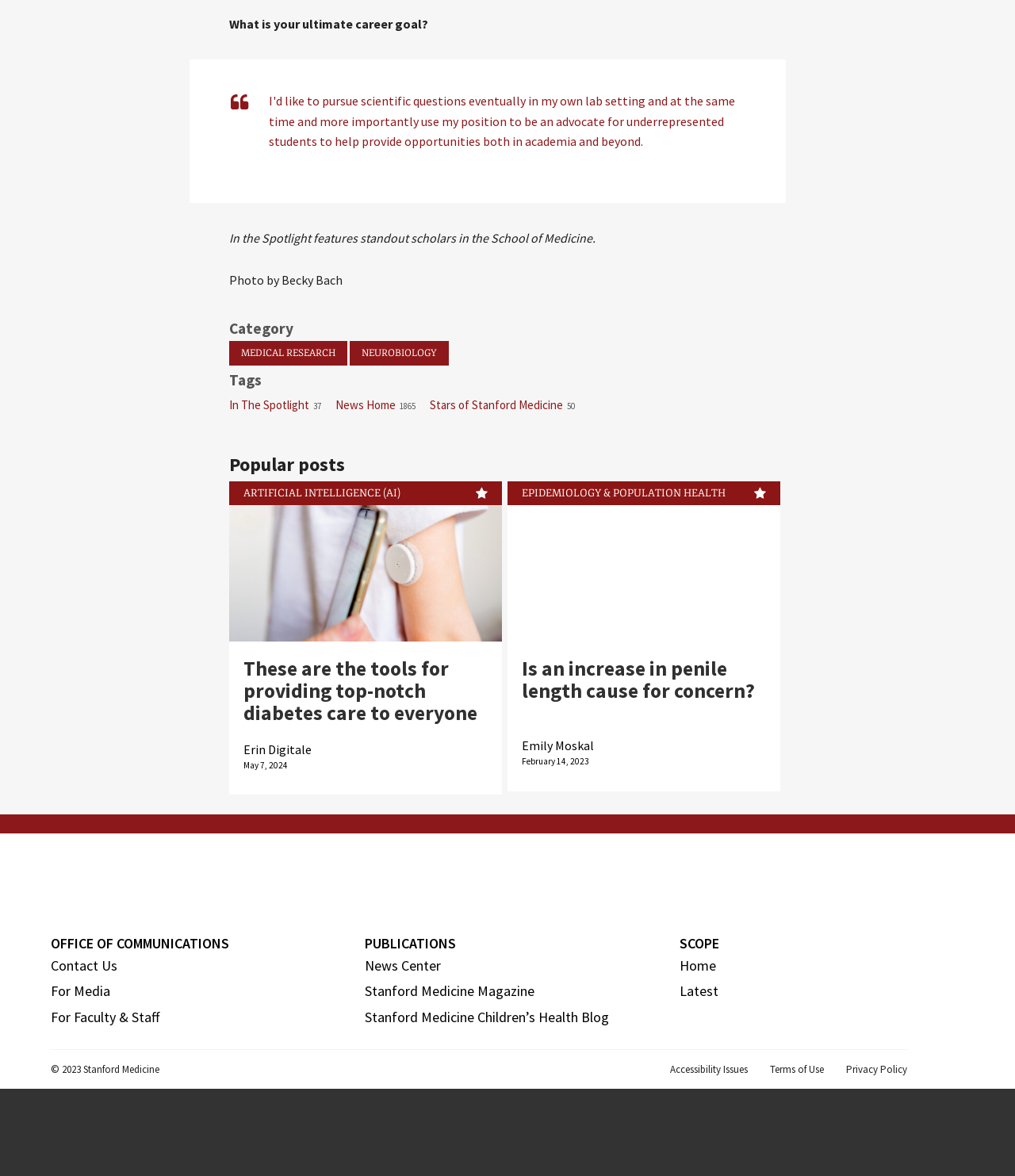Please find the bounding box coordinates of the section that needs to be clicked to achieve this instruction: "Click the 'hard' link".

None